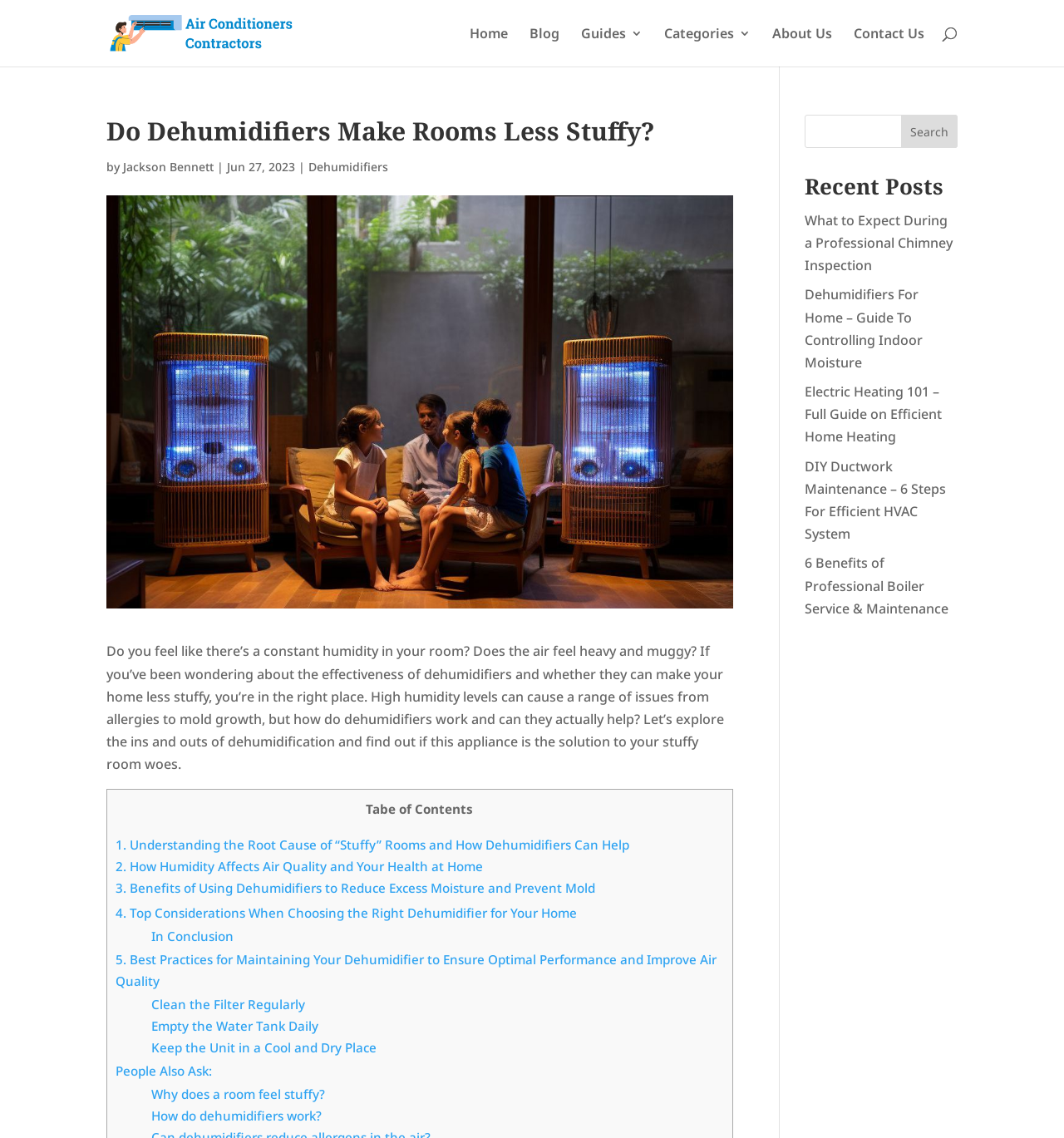Please analyze the image and give a detailed answer to the question:
What is the topic of the first link in the 'Table of Contents'?

I found the topic of the first link in the 'Table of Contents' by looking at the text of the first link, which is '1. Understanding the Root Cause of “Stuffy” Rooms and How Dehumidifiers Can Help'. The topic is the part of the text that describes what the link is about, which is 'Understanding the Root Cause of “Stuffy” Rooms'.